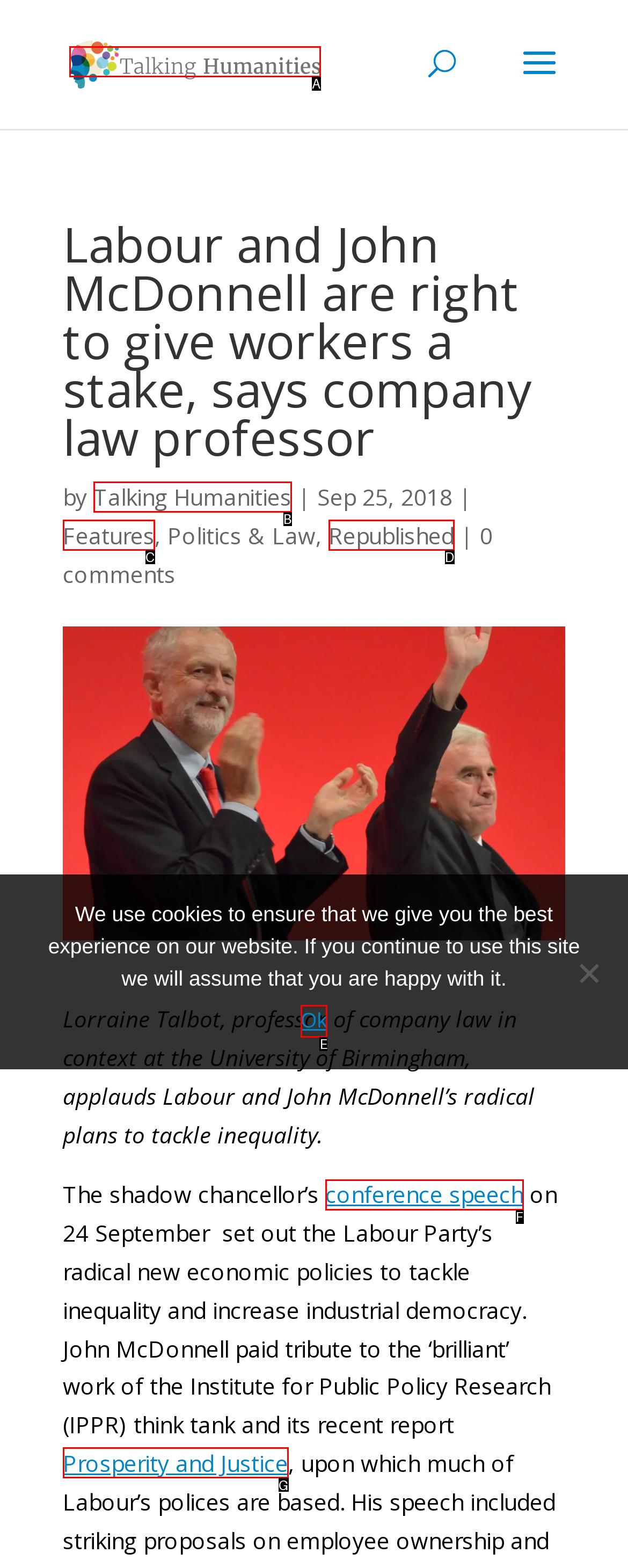Based on the description: Features, identify the matching HTML element. Reply with the letter of the correct option directly.

C